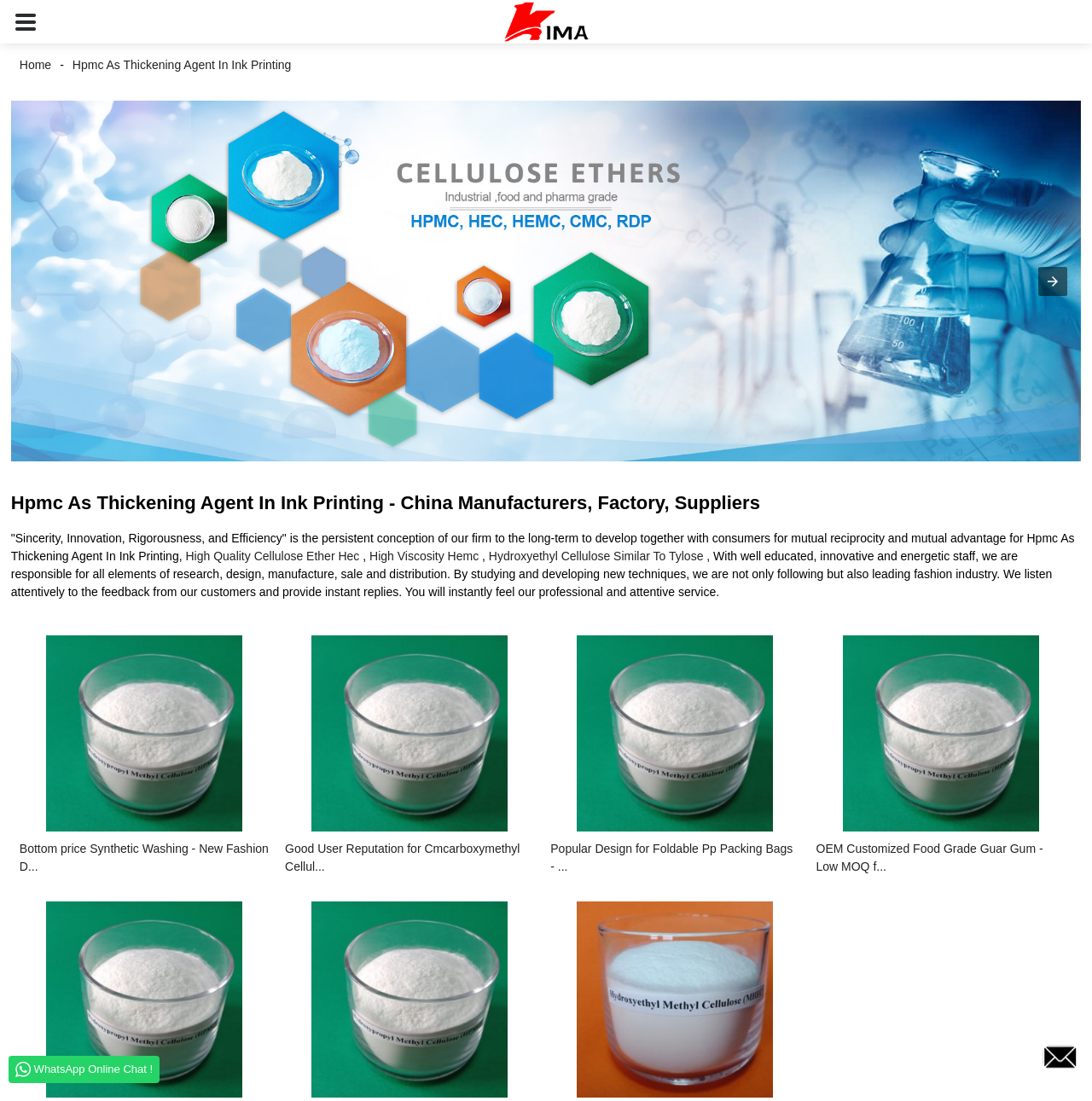Please find the bounding box coordinates in the format (top-left x, top-left y, bottom-right x, bottom-right y) for the given element description. Ensure the coordinates are floating point numbers between 0 and 1. Description: Hydroxyethyl Cellulose Similar To Tylose

[0.448, 0.499, 0.644, 0.511]